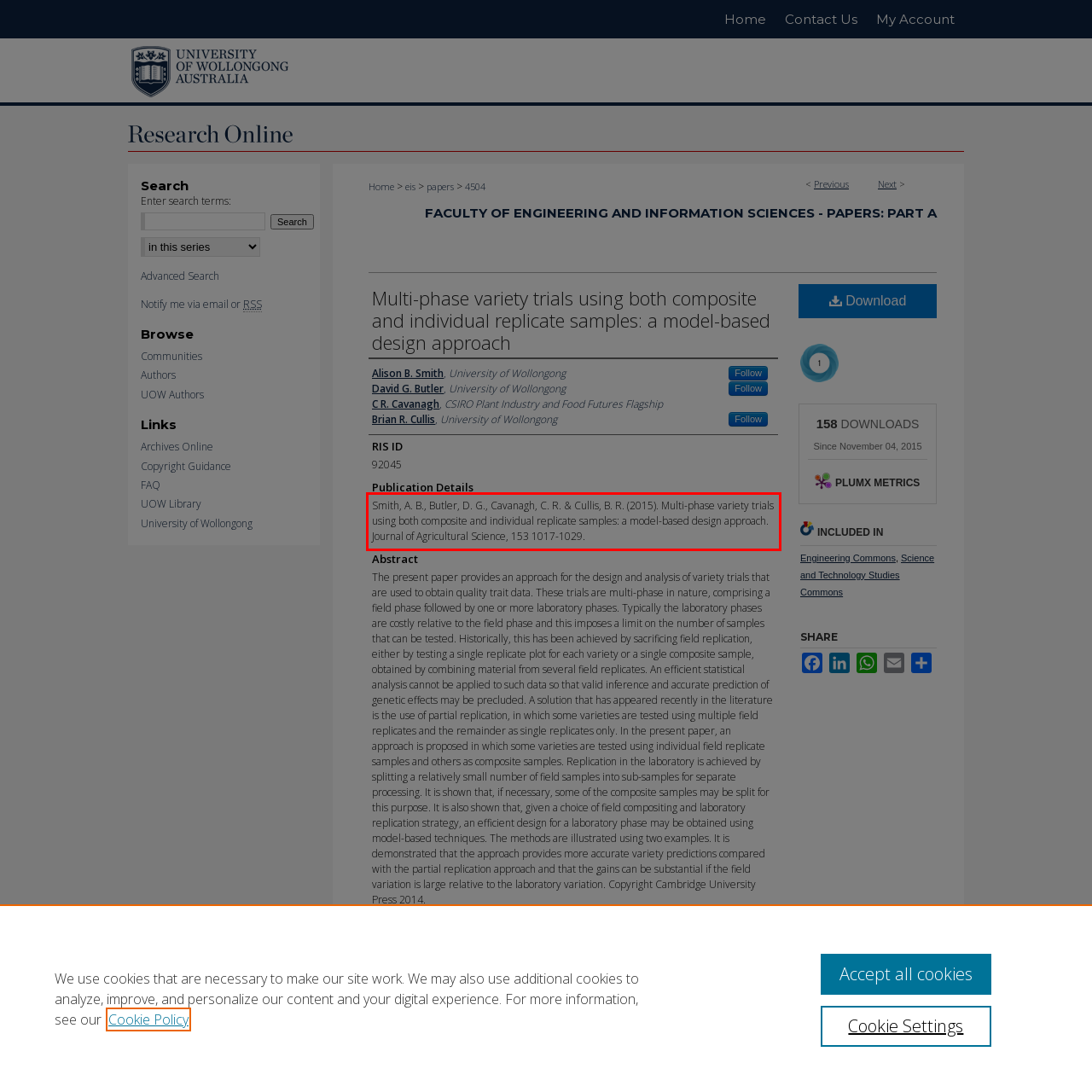The screenshot provided shows a webpage with a red bounding box. Apply OCR to the text within this red bounding box and provide the extracted content.

Smith, A. B., Butler, D. G., Cavanagh, C. R. & Cullis, B. R. (2015). Multi-phase variety trials using both composite and individual replicate samples: a model-based design approach. Journal of Agricultural Science, 153 1017-1029.